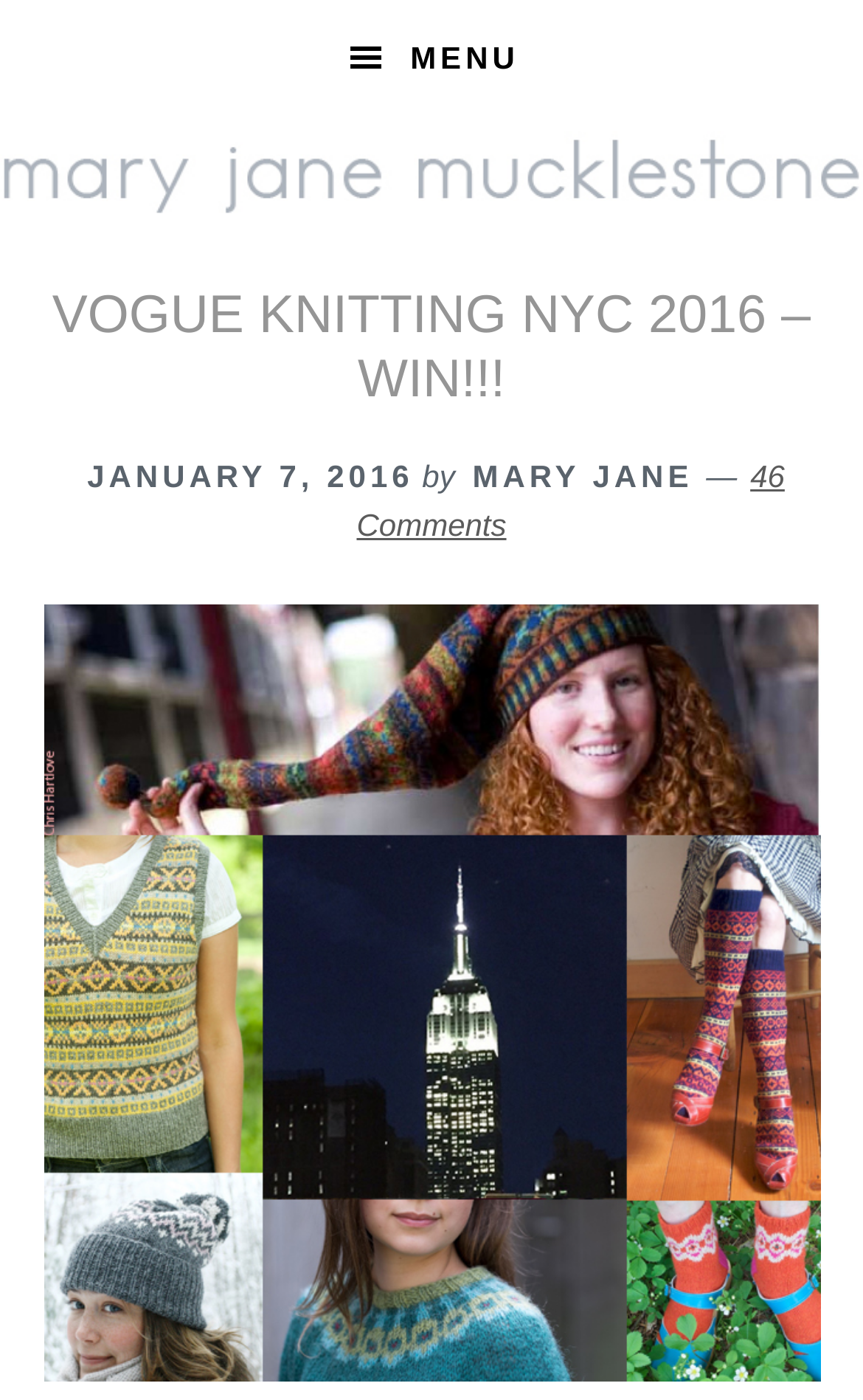Given the description of the UI element: "Menu", predict the bounding box coordinates in the form of [left, top, right, bottom], with each value being a float between 0 and 1.

[0.0, 0.0, 1.0, 0.082]